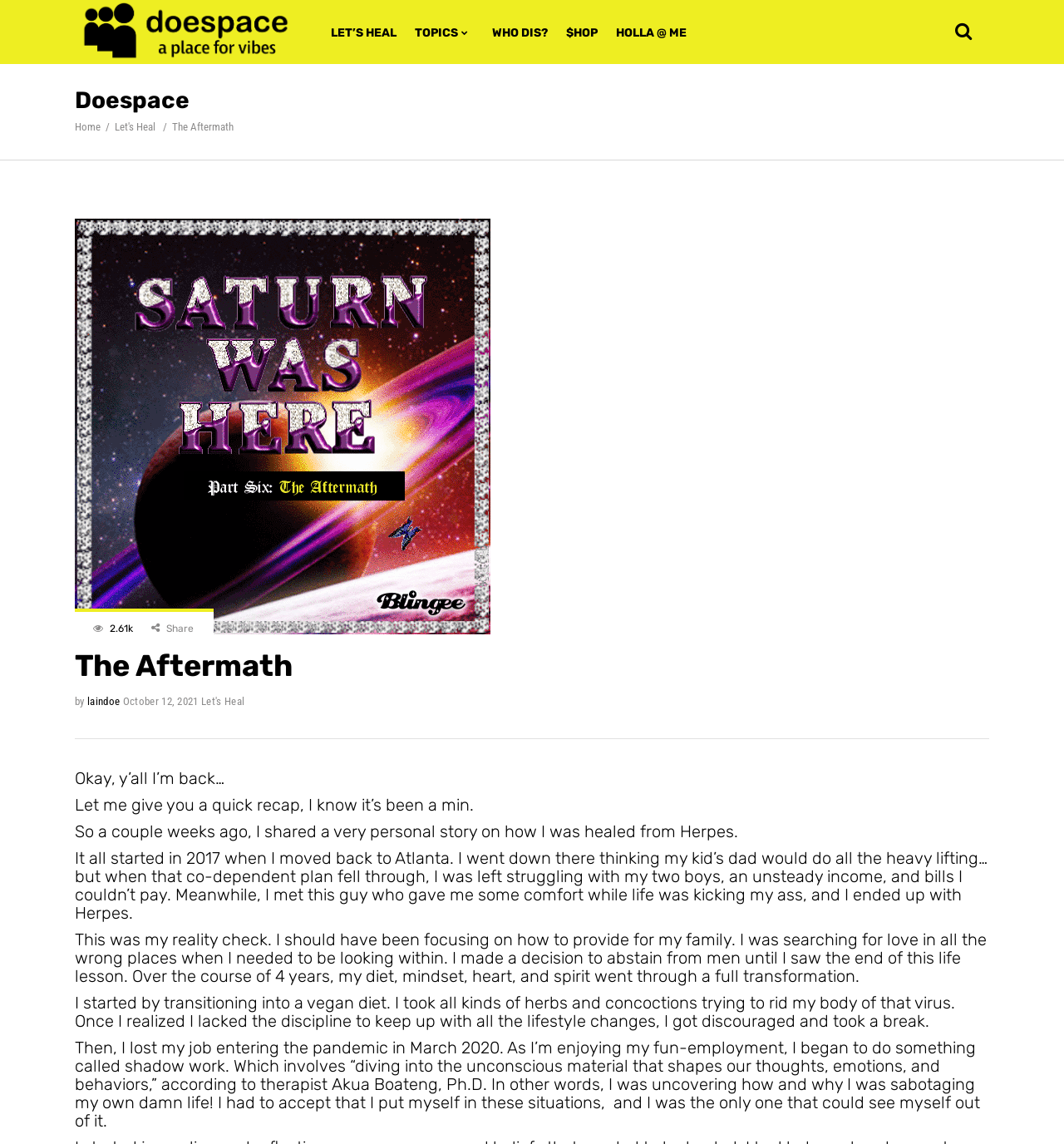For the following element description, predict the bounding box coordinates in the format (top-left x, top-left y, bottom-right x, bottom-right y). All values should be floating point numbers between 0 and 1. Description: Who Dis?

[0.454, 0.0, 0.524, 0.056]